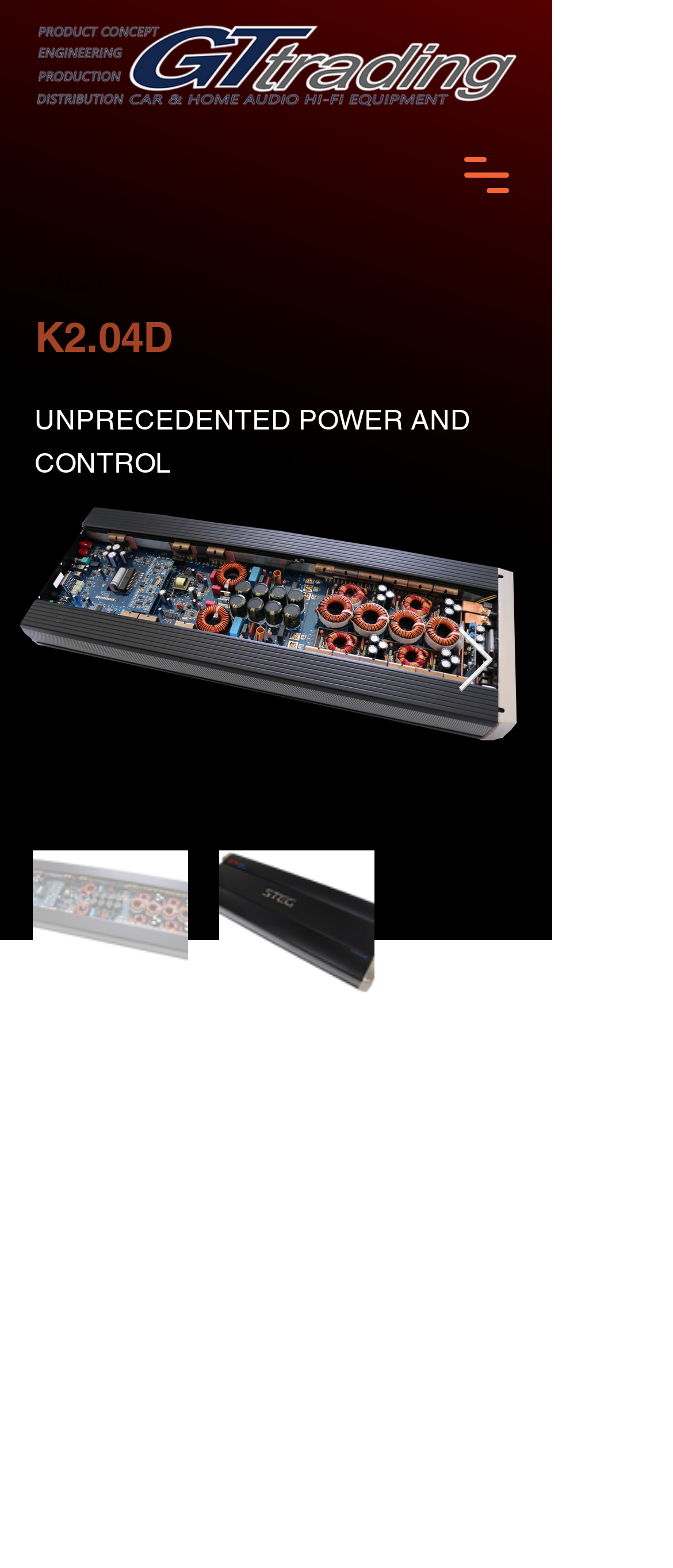Answer the question using only one word or a concise phrase: What is the purpose of the button at the top right?

Open navigation menu